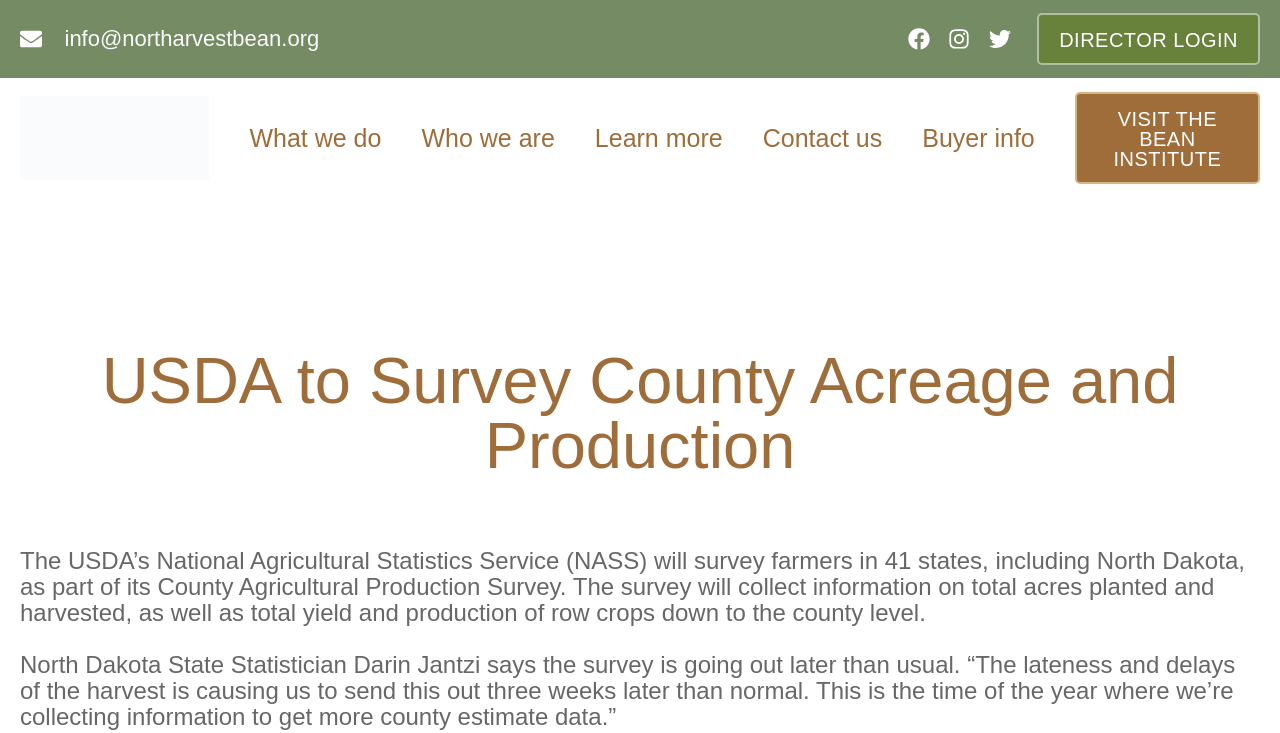Can you extract the primary headline text from the webpage?

USDA to Survey County Acreage and Production